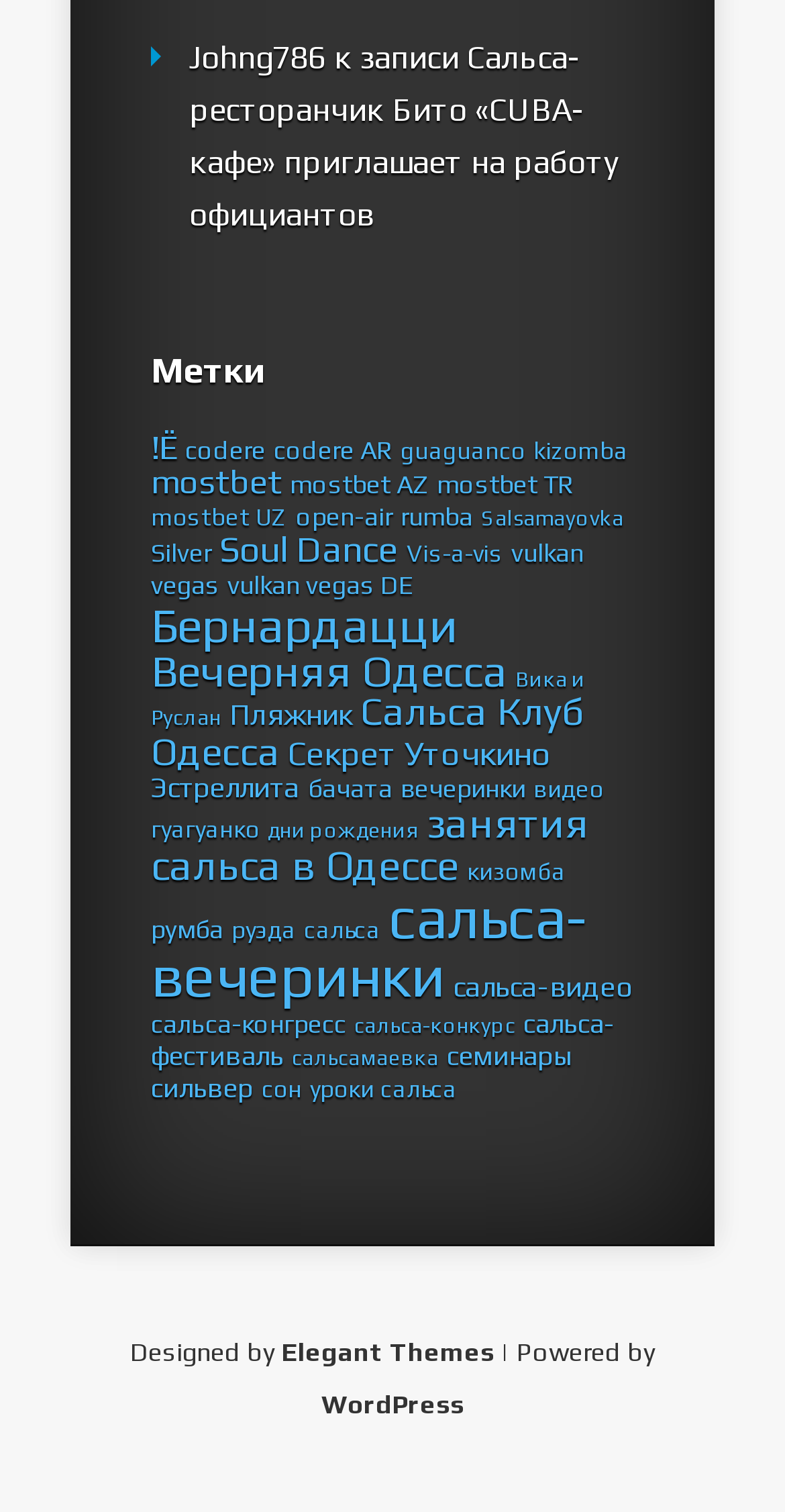Provide the bounding box coordinates of the HTML element described by the text: "mostbet TR". The coordinates should be in the format [left, top, right, bottom] with values between 0 and 1.

[0.556, 0.31, 0.731, 0.33]